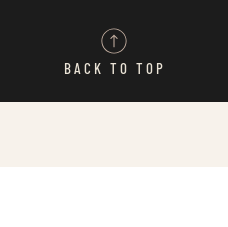What is the purpose of the 'Back to Top' button?
Please provide a single word or phrase based on the screenshot.

To navigate to the top of the page